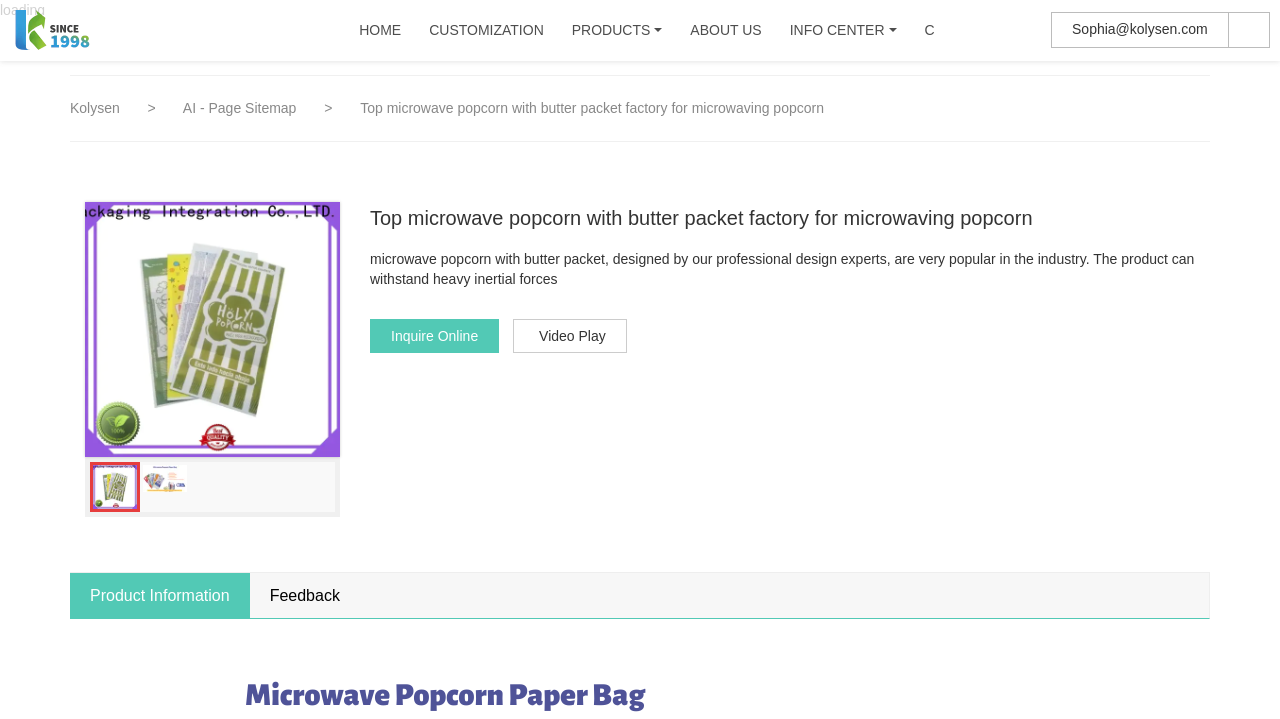Using the element description: "Details", determine the bounding box coordinates. The coordinates should be in the format [left, top, right, bottom], with values between 0 and 1.

None